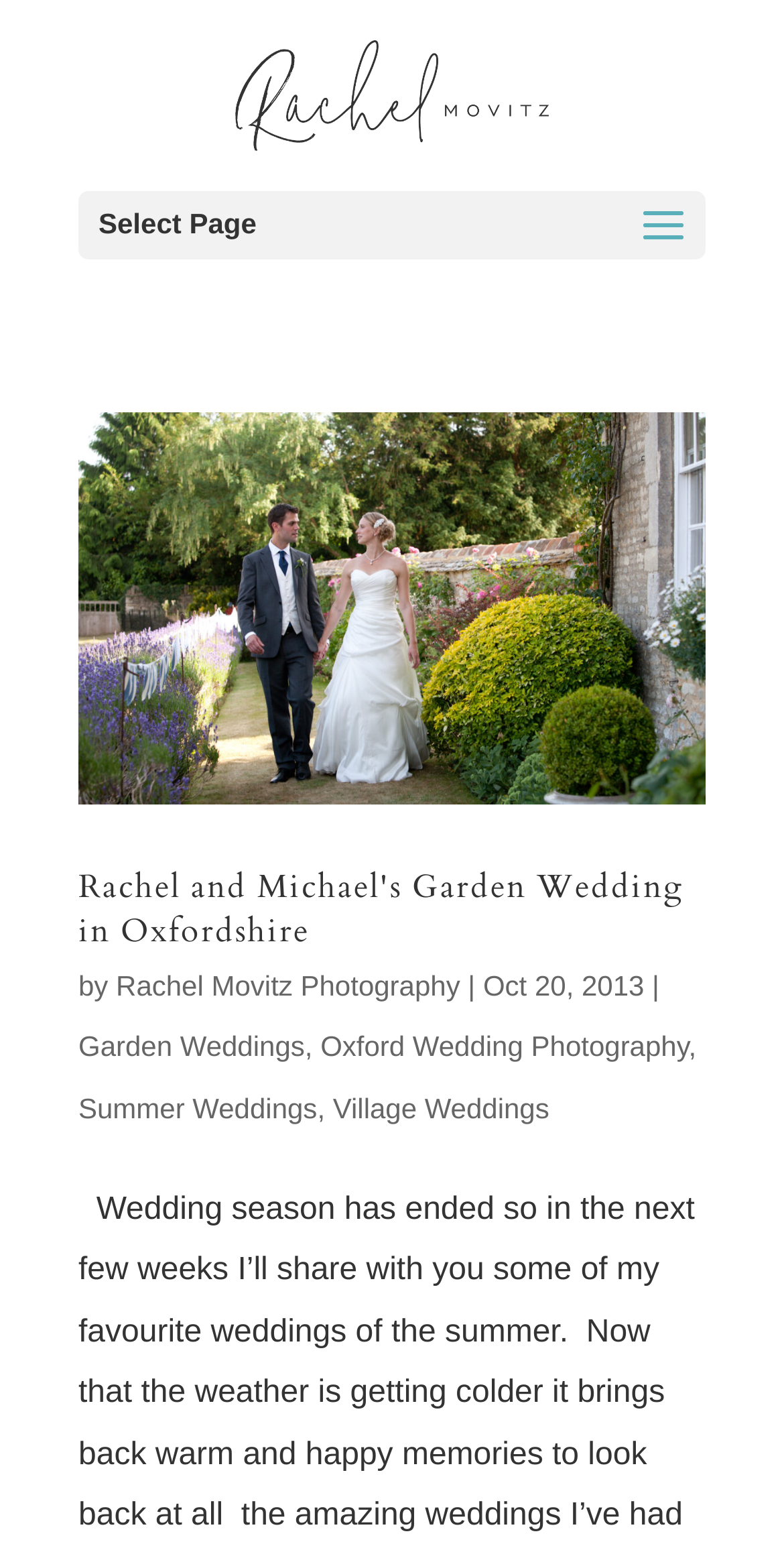Can you identify the bounding box coordinates of the clickable region needed to carry out this instruction: 'view Rachel and Michael's Garden Wedding in Oxfordshire'? The coordinates should be four float numbers within the range of 0 to 1, stated as [left, top, right, bottom].

[0.1, 0.266, 0.9, 0.519]